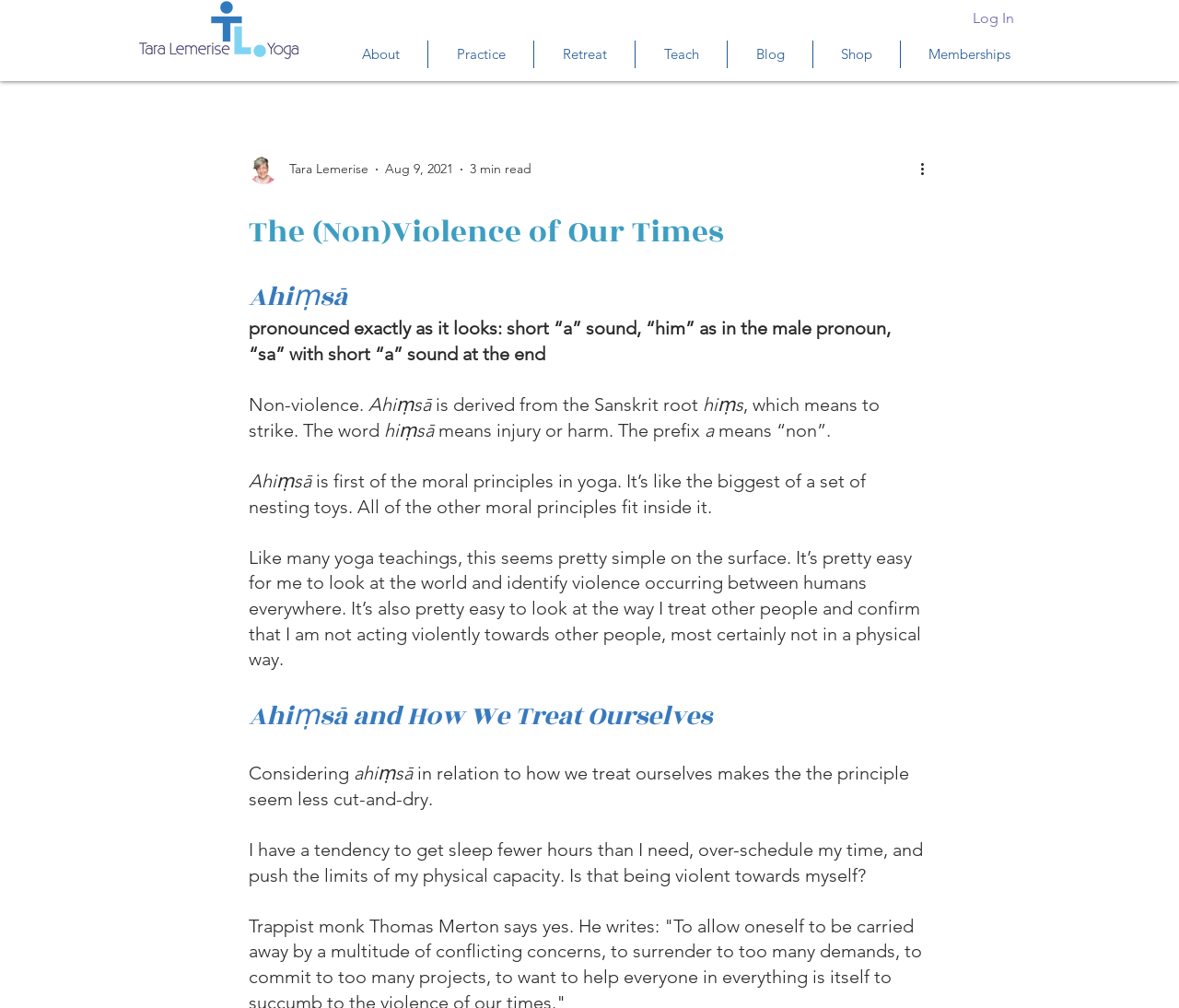What is the topic of the article's second section?
Please provide a single word or phrase in response based on the screenshot.

Ahiṃsā and How We Treat Ourselves